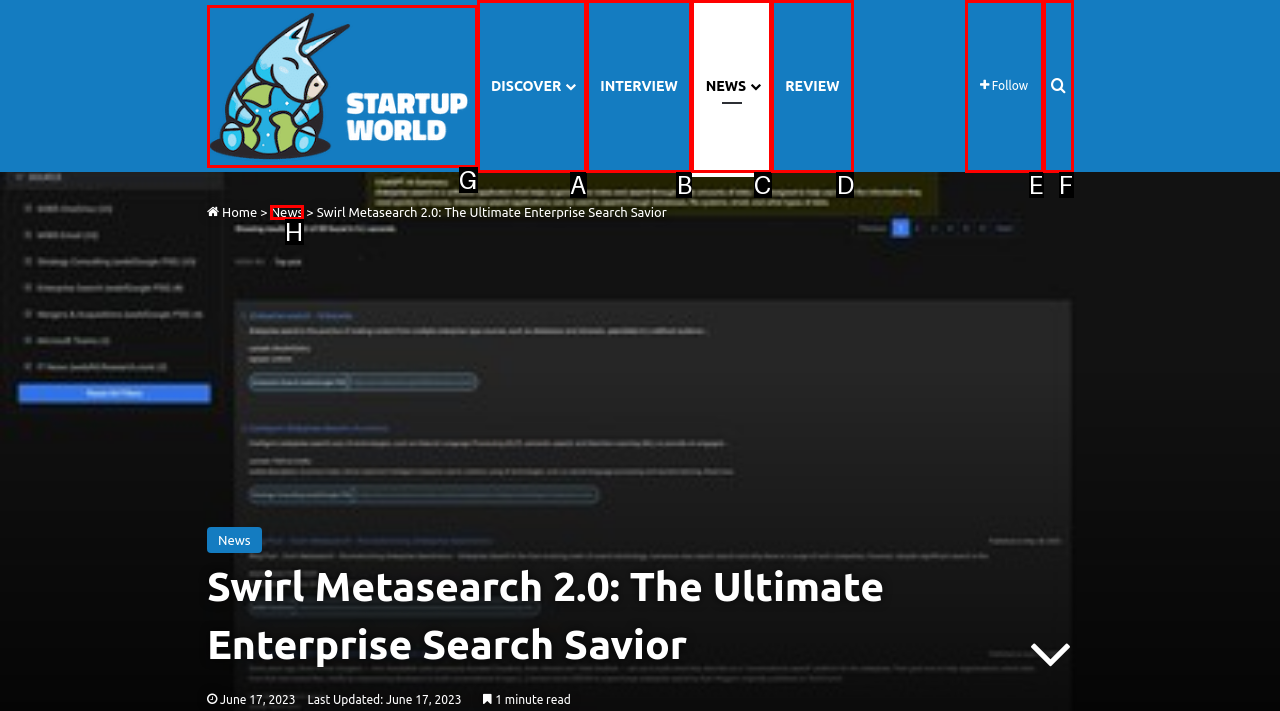Using the description: title="Startup World Tech", find the corresponding HTML element. Provide the letter of the matching option directly.

G